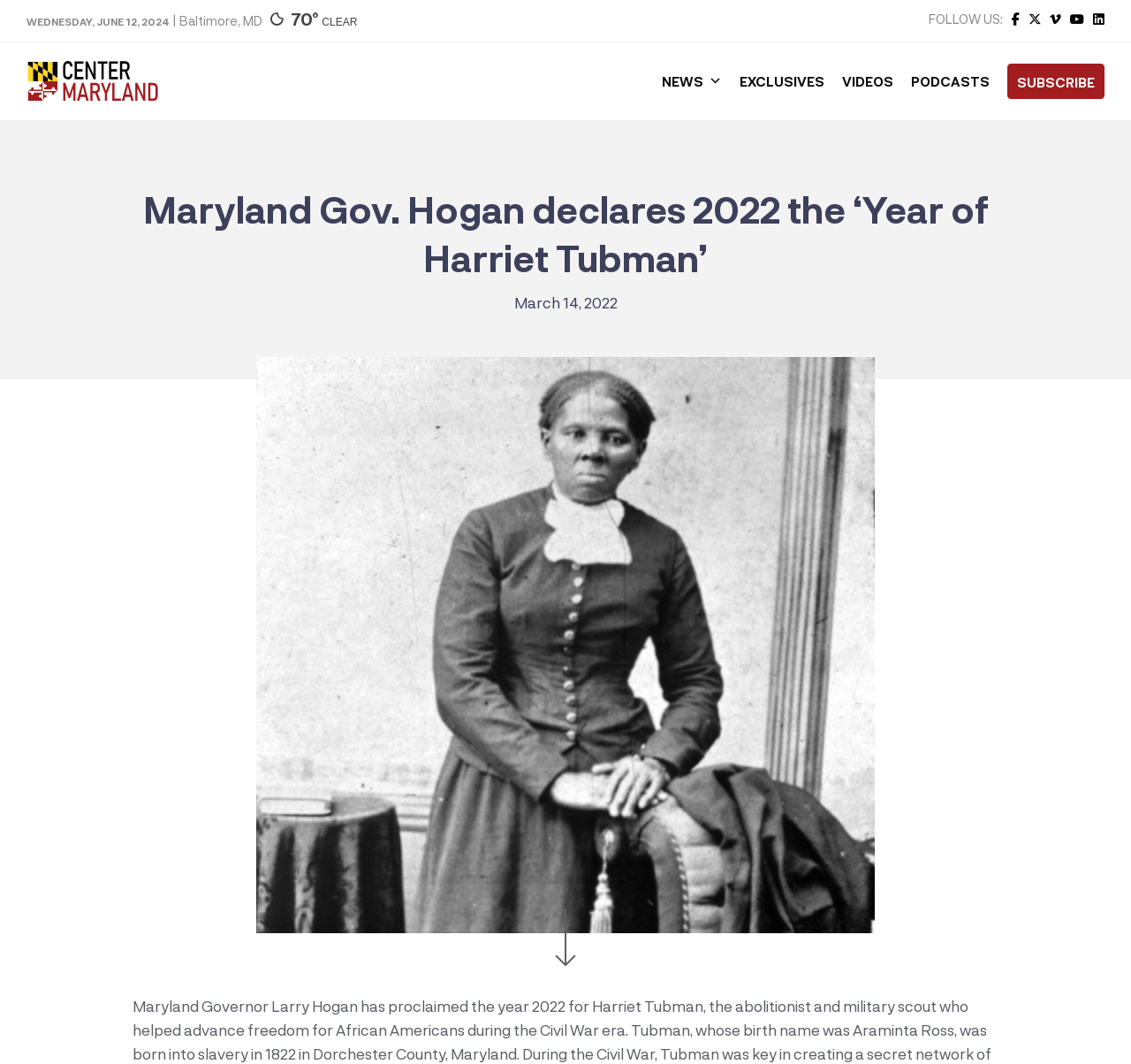Given the description: "Exclusives", determine the bounding box coordinates of the UI element. The coordinates should be formatted as four float numbers between 0 and 1, [left, top, right, bottom].

[0.646, 0.06, 0.737, 0.093]